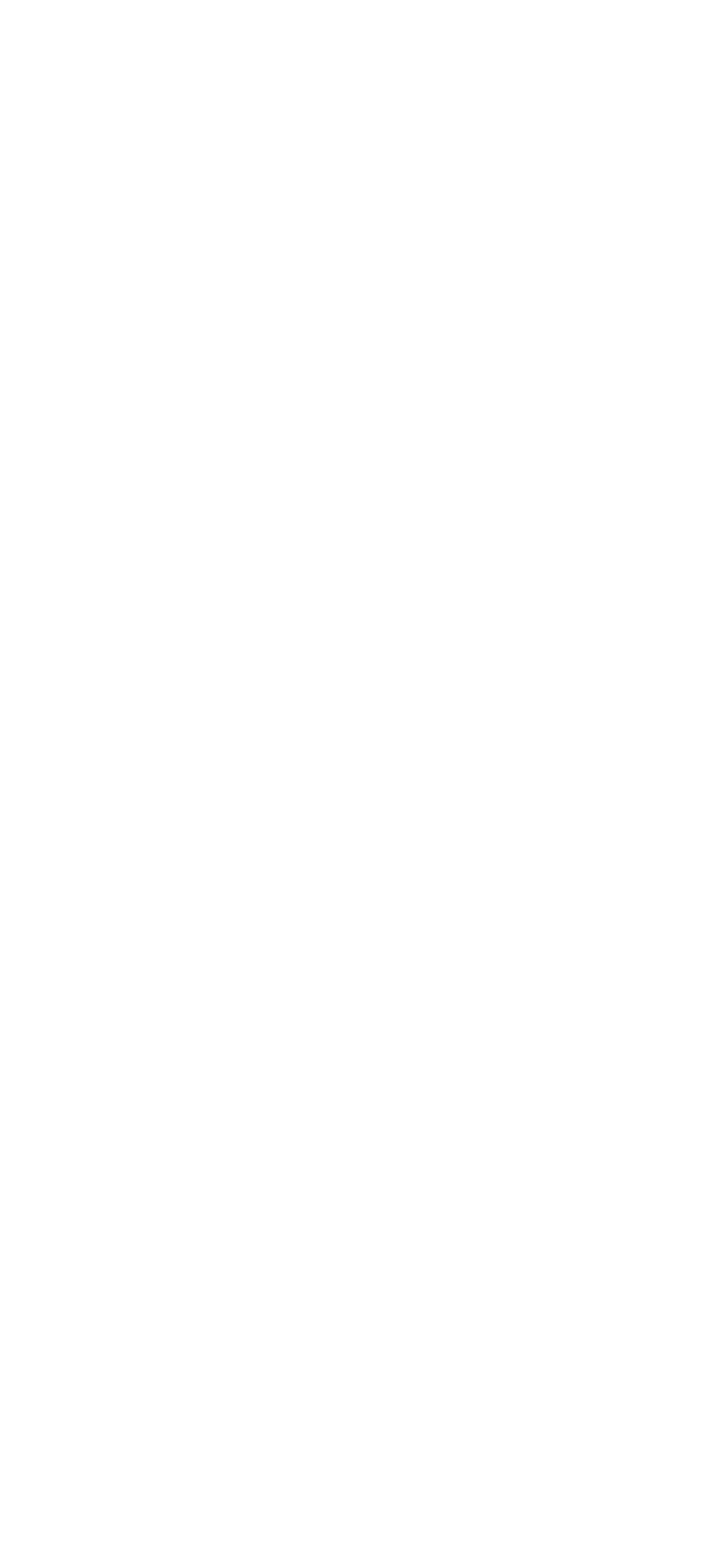Pinpoint the bounding box coordinates of the clickable area necessary to execute the following instruction: "Read our blog". The coordinates should be given as four float numbers between 0 and 1, namely [left, top, right, bottom].

[0.131, 0.897, 0.869, 0.926]